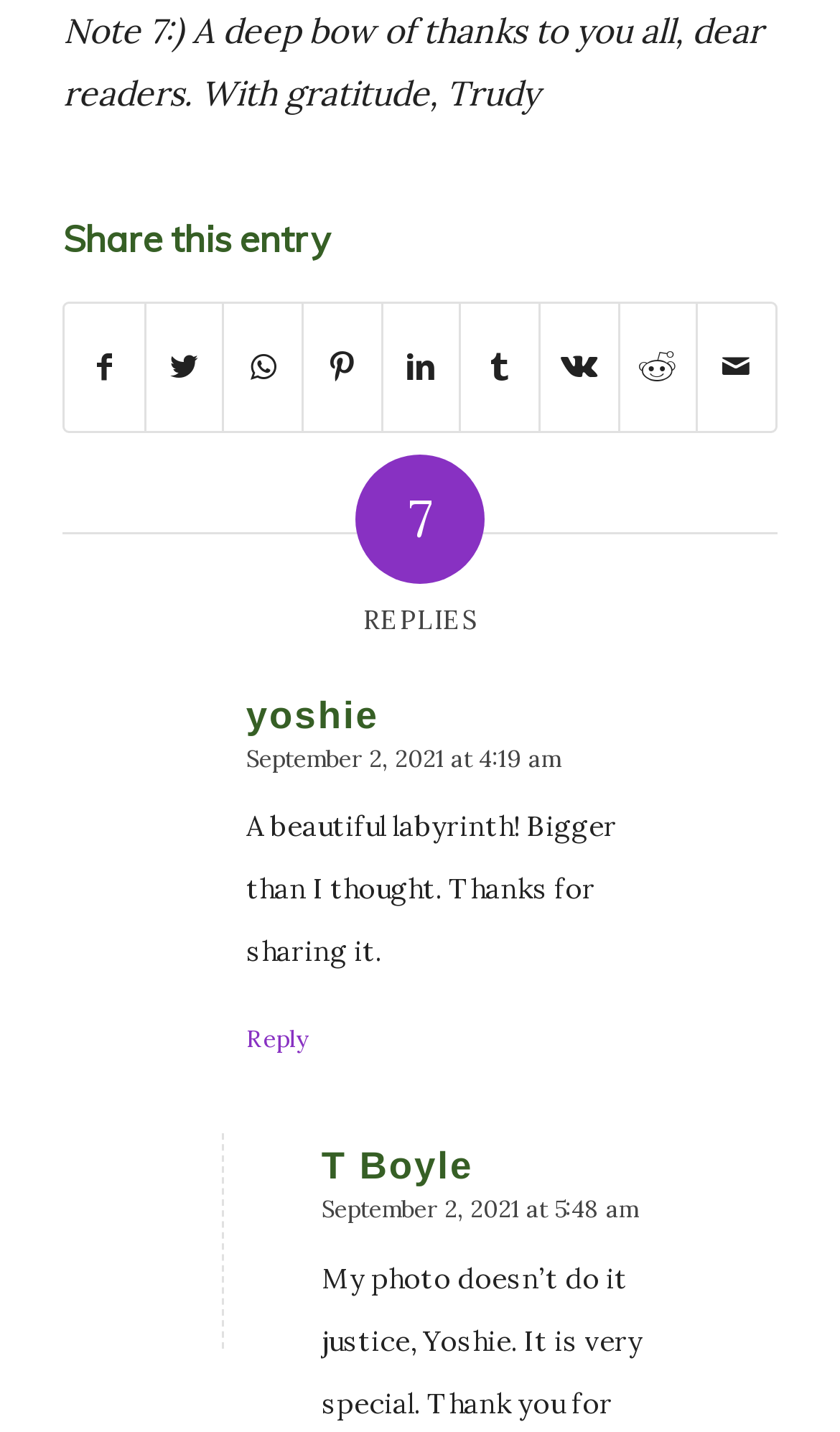Please give the bounding box coordinates of the area that should be clicked to fulfill the following instruction: "Share by Mail". The coordinates should be in the format of four float numbers from 0 to 1, i.e., [left, top, right, bottom].

[0.831, 0.212, 0.922, 0.301]